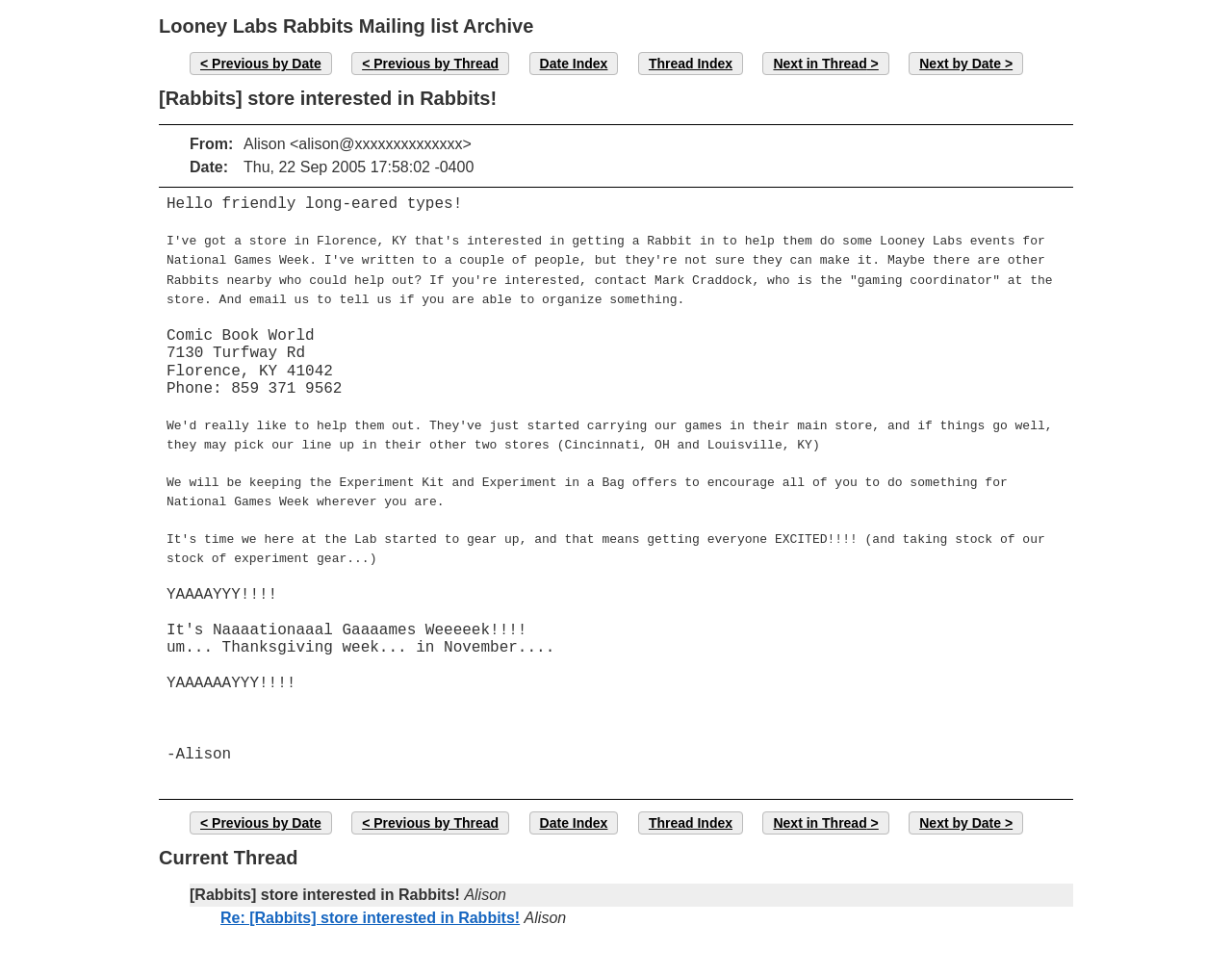How many stores does Comic Book World have?
Based on the visual content, answer with a single word or a brief phrase.

Three